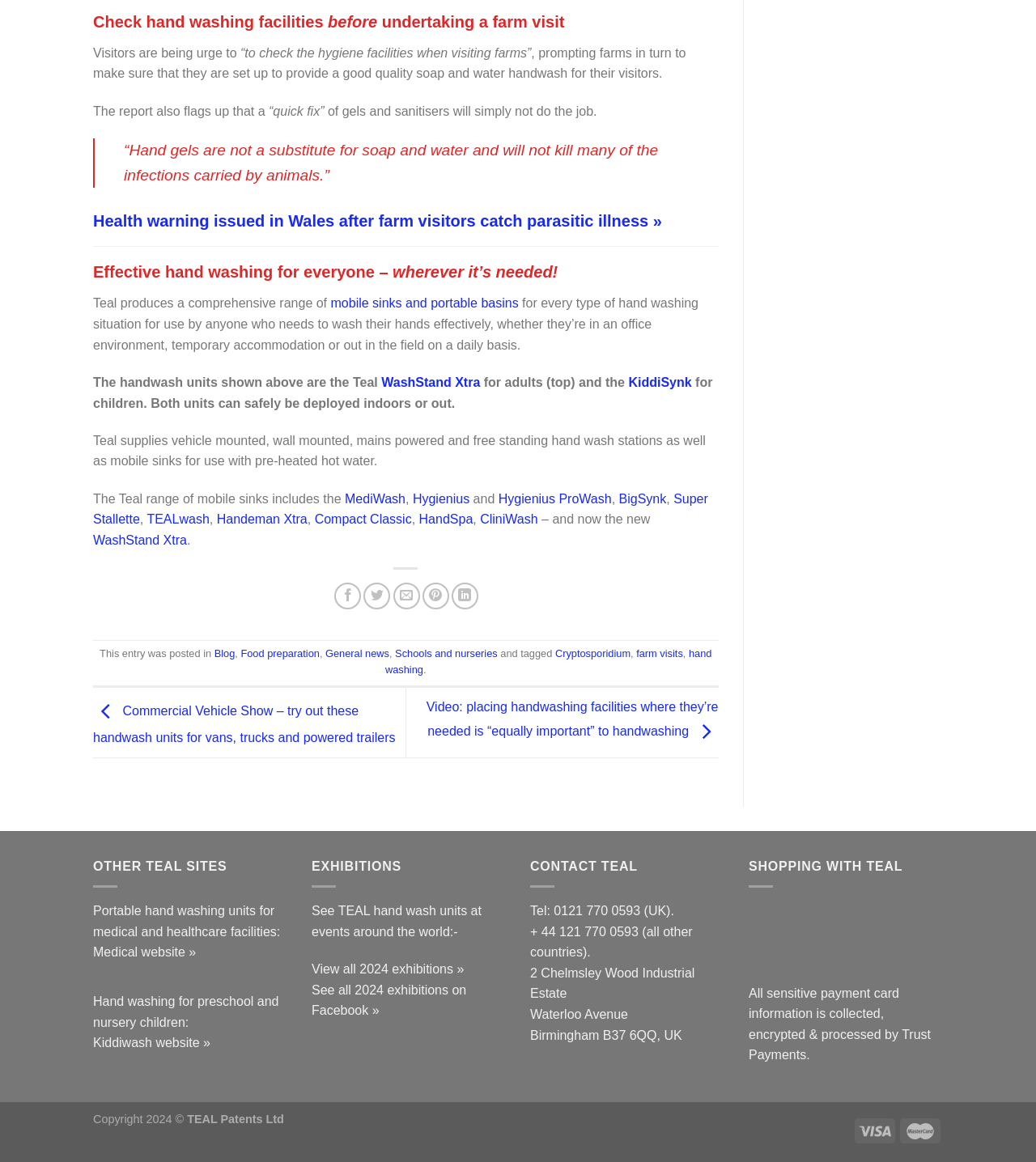Please specify the coordinates of the bounding box for the element that should be clicked to carry out this instruction: "Click on 'View all 2024 exhibitions »'". The coordinates must be four float numbers between 0 and 1, formatted as [left, top, right, bottom].

[0.301, 0.828, 0.448, 0.84]